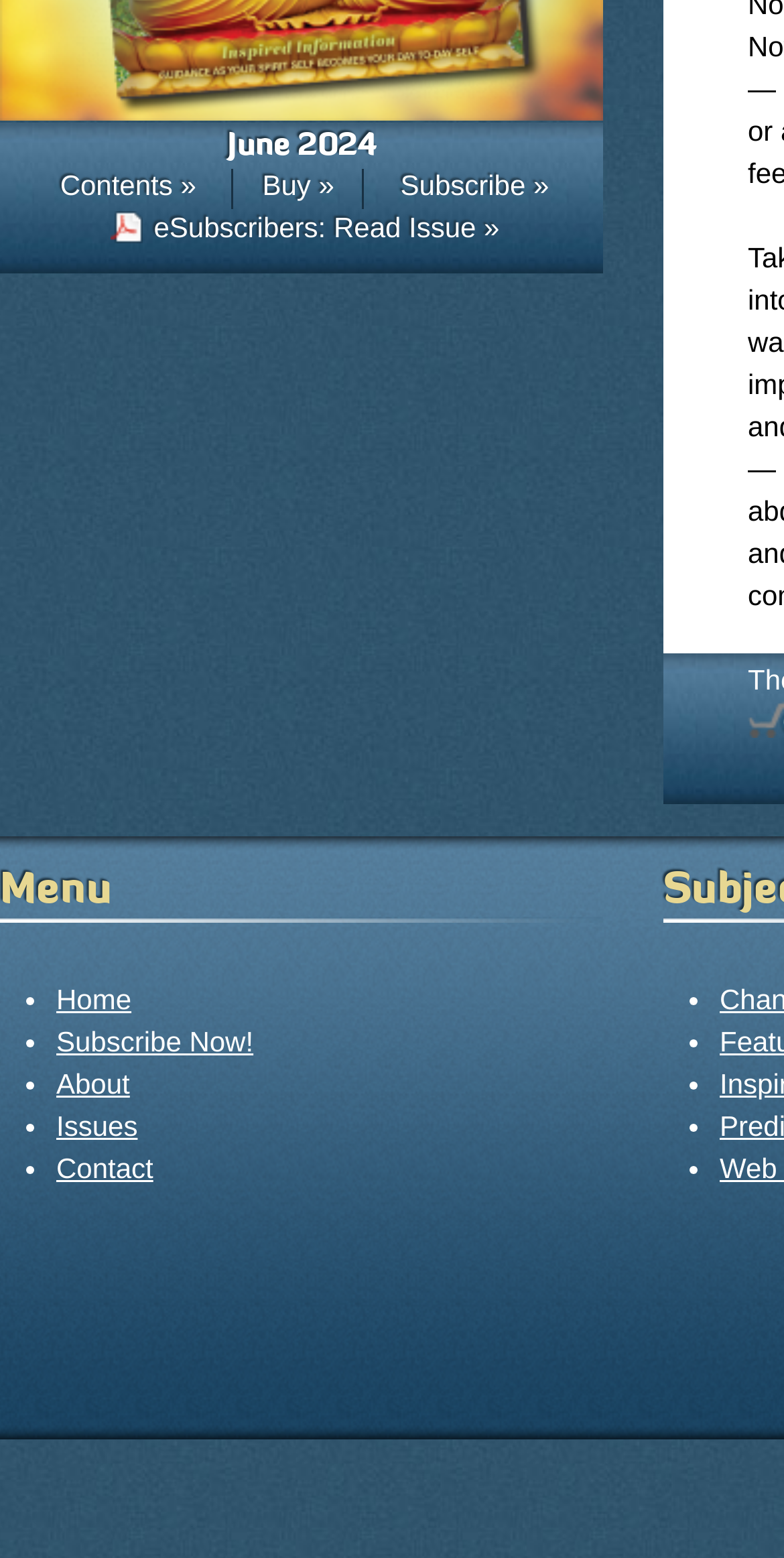What is the current issue month?
Please provide a single word or phrase answer based on the image.

June 2024